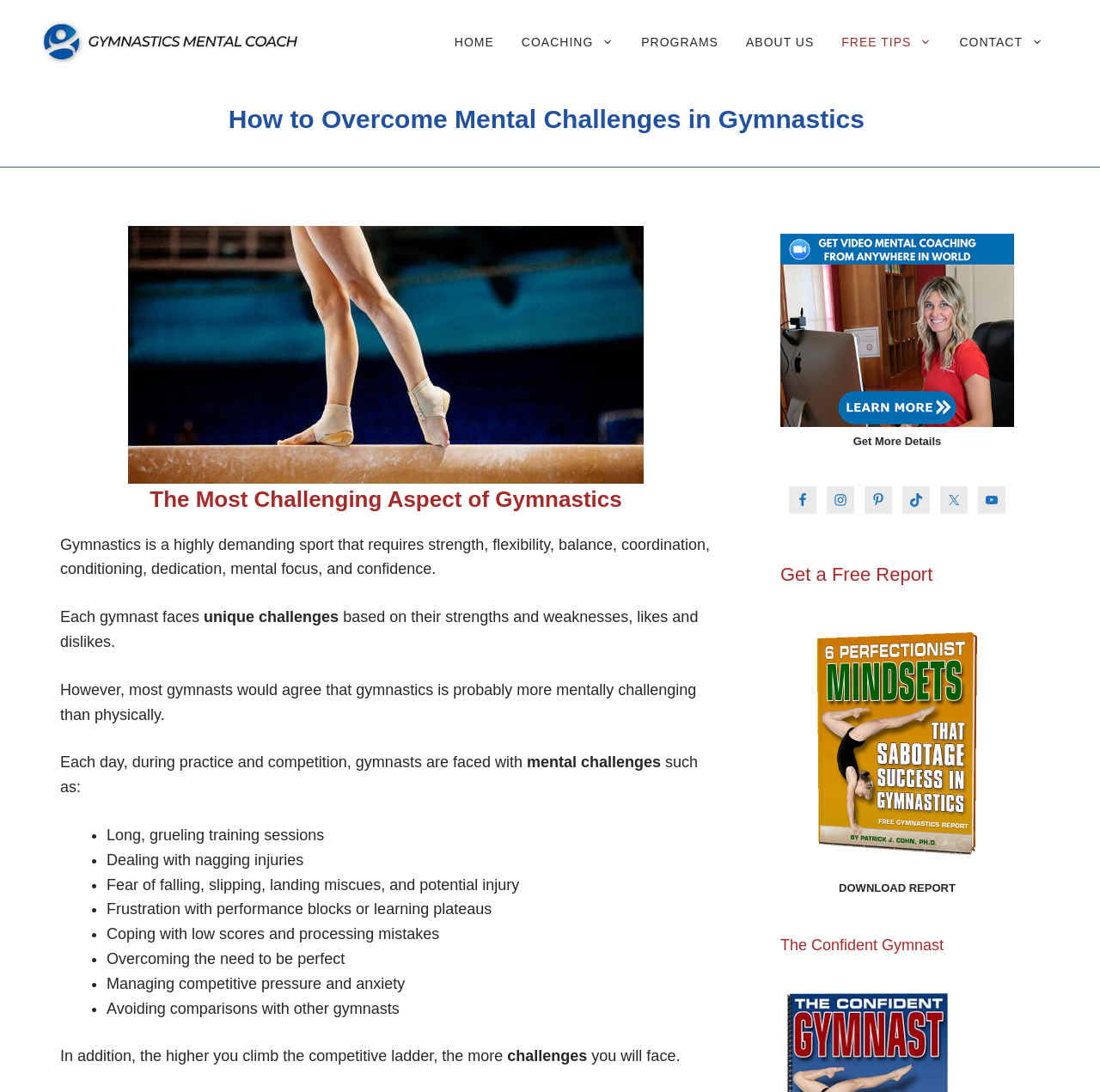Find the bounding box coordinates for the HTML element described in this sentence: "parent_node: Get More Details". Provide the coordinates as four float numbers between 0 and 1, in the format [left, top, right, bottom].

[0.709, 0.372, 0.922, 0.388]